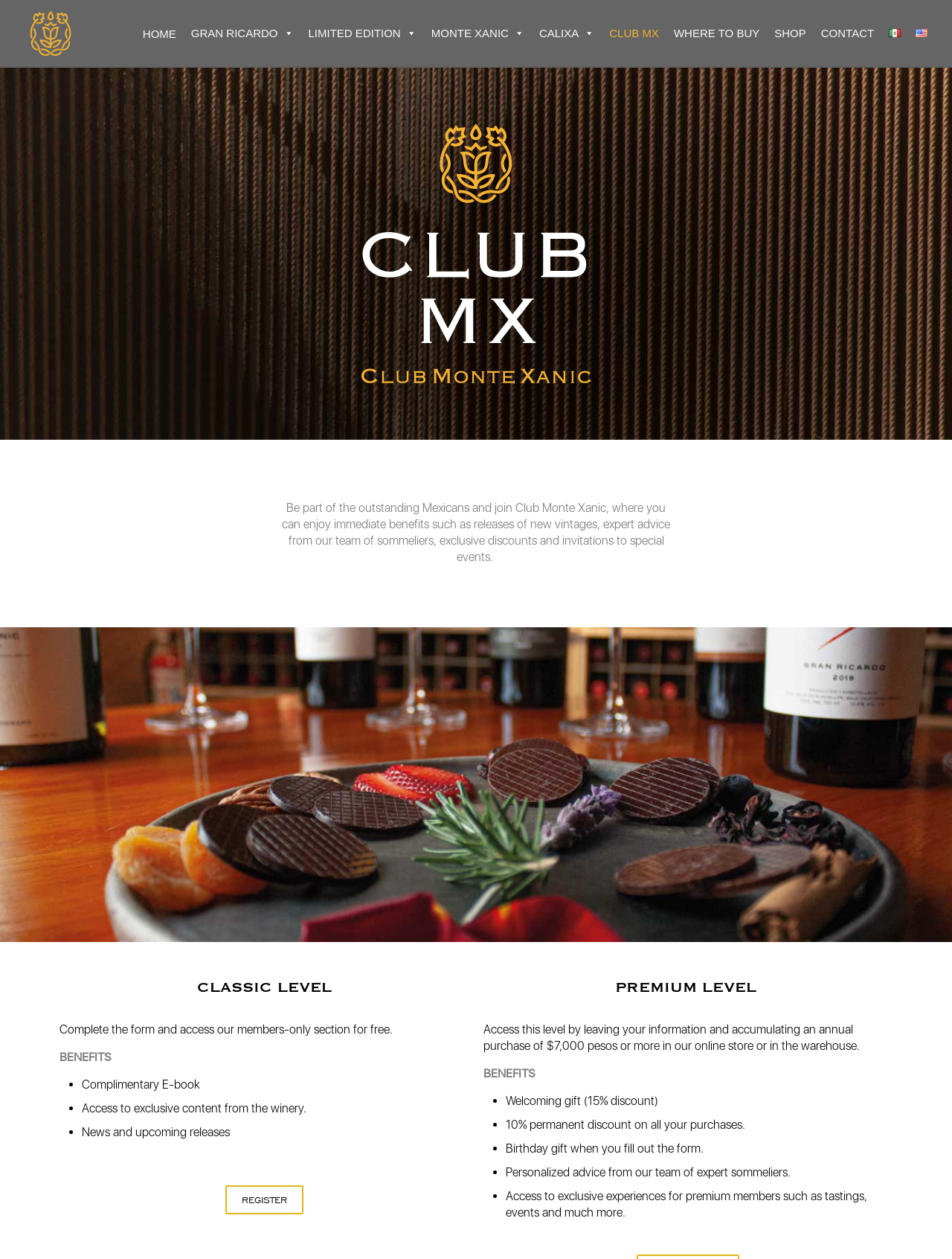Determine the bounding box coordinates of the region that needs to be clicked to achieve the task: "Switch to English language".

[0.962, 0.0, 0.974, 0.047]